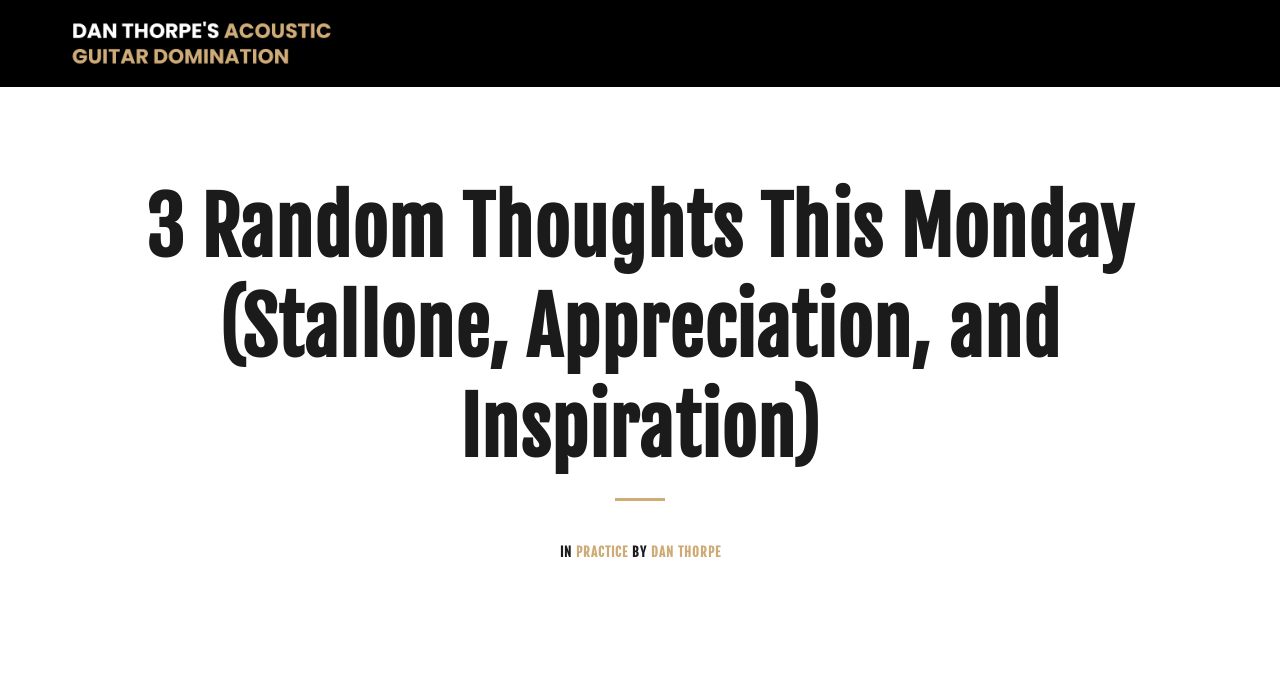What is the position of the 'PRACTICE' link?
Can you provide a detailed and comprehensive answer to the question?

I examined the bounding box coordinates of the 'PRACTICE' link element, which is [0.45, 0.806, 0.493, 0.83]. By comparing the y1 and y2 coordinates with other elements, I determined that the 'PRACTICE' link is located in the middle of the page.